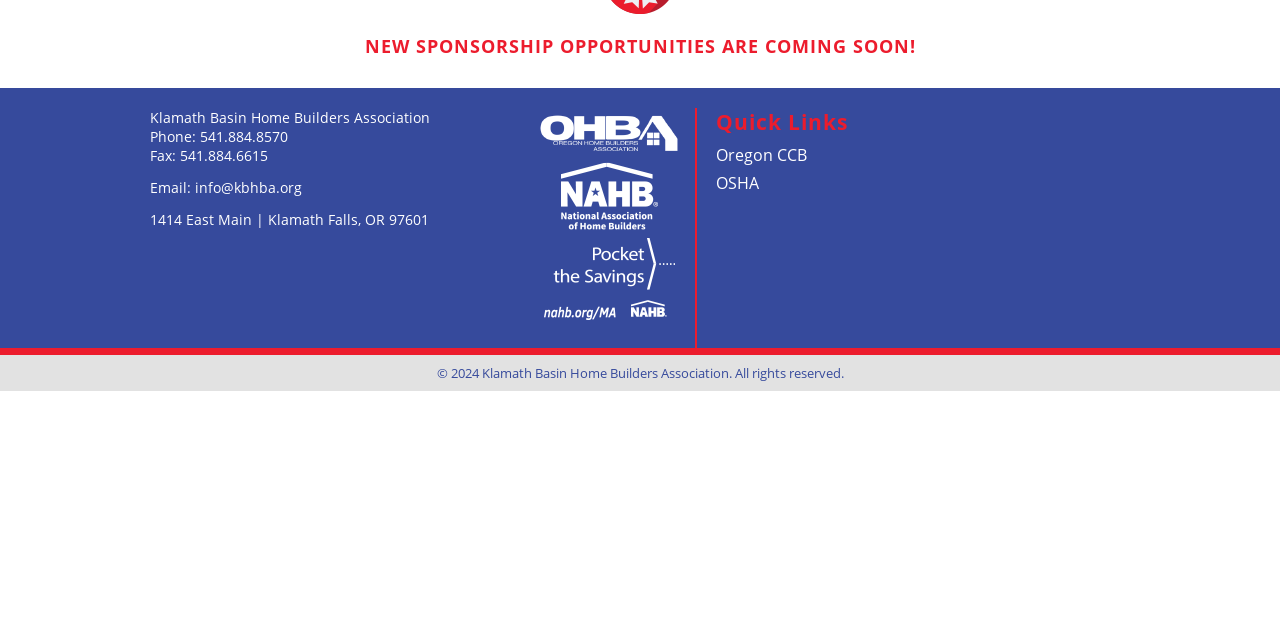Using the provided element description, identify the bounding box coordinates as (top-left x, top-left y, bottom-right x, bottom-right y). Ensure all values are between 0 and 1. Description: Stefano Giachetti

None